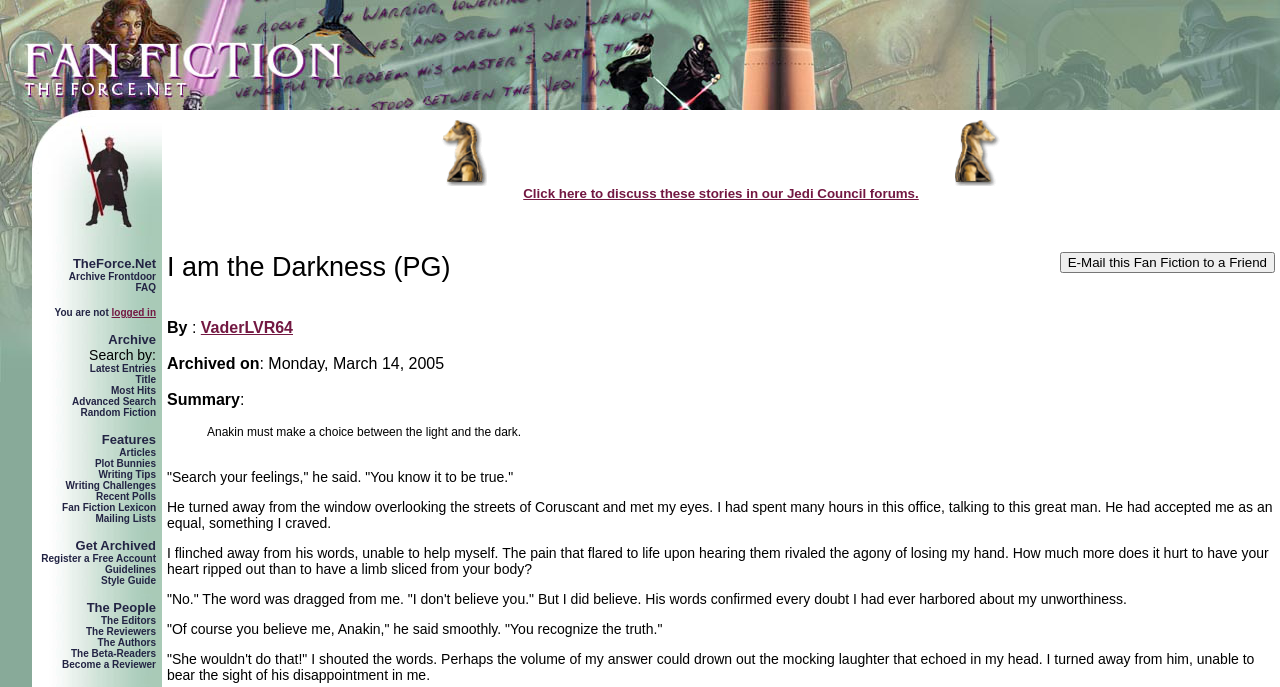Please identify the bounding box coordinates of the area that needs to be clicked to follow this instruction: "Enter your name".

None